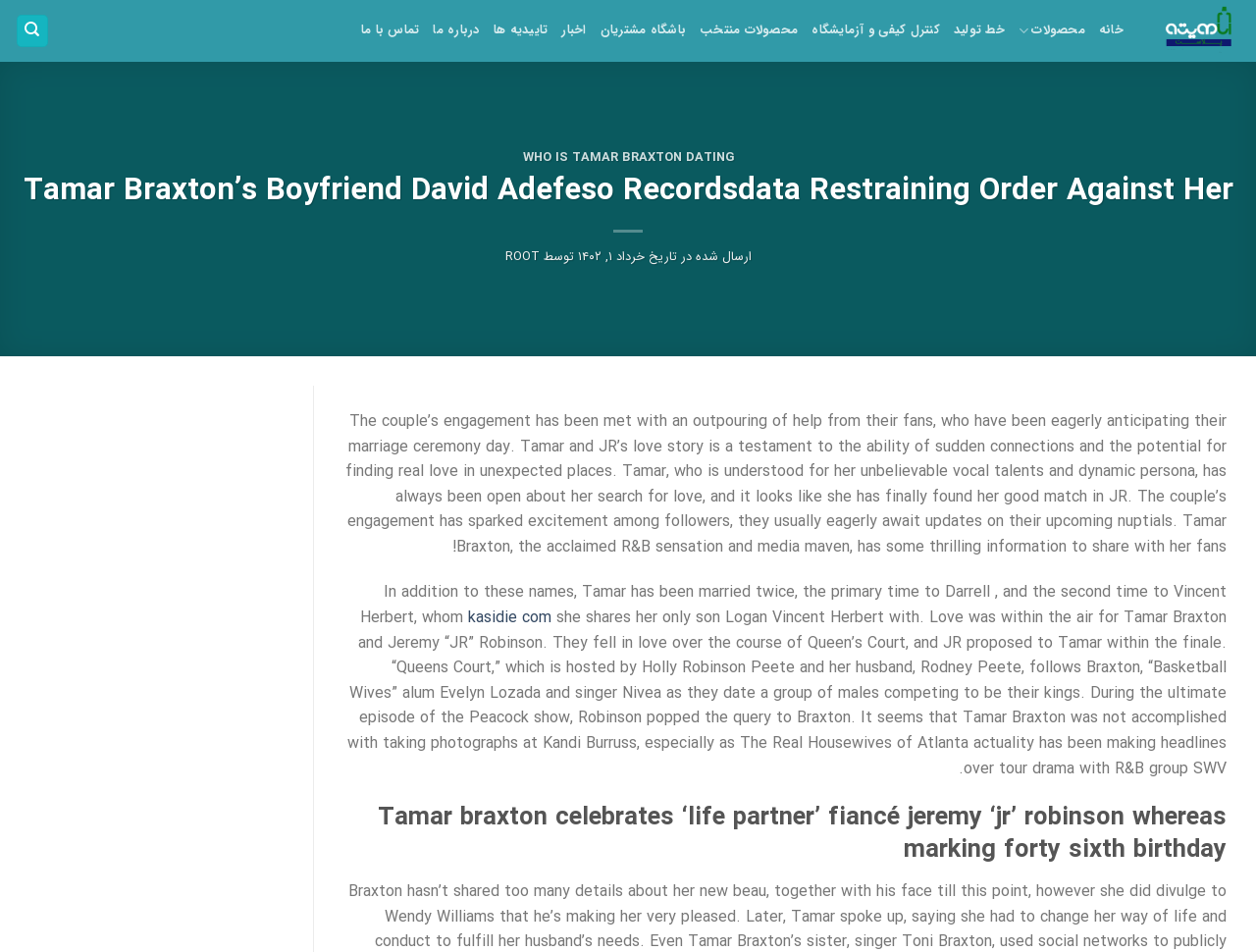Can you find the bounding box coordinates for the element to click on to achieve the instruction: "Click on خانه link"?

[0.875, 0.012, 0.895, 0.053]